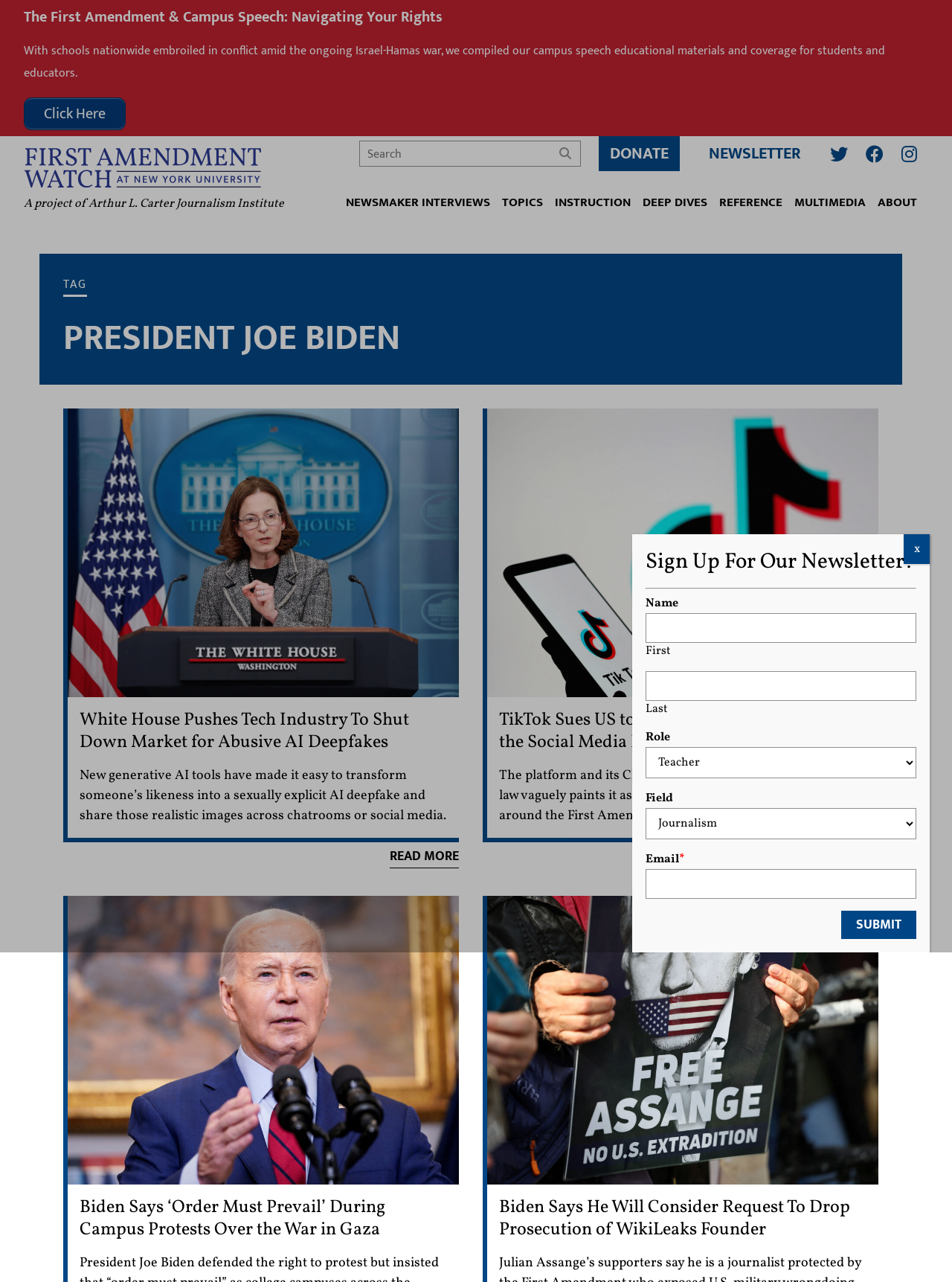Provide a brief response to the question below using one word or phrase:
What is the purpose of the 'Sign Up For Our Newsletter!' dialog?

to sign up for a newsletter